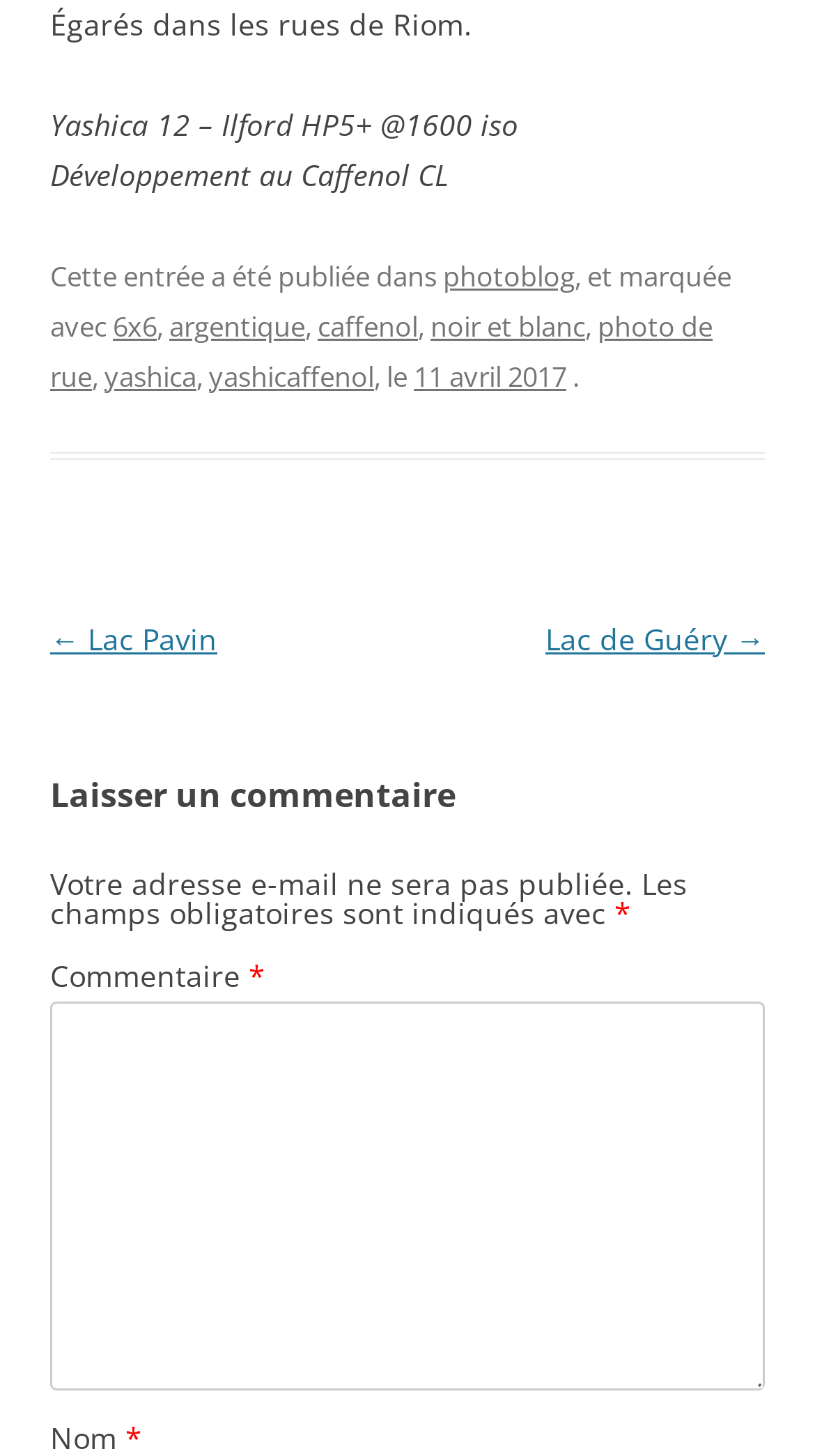What is the date of the post?
Please ensure your answer to the question is detailed and covers all necessary aspects.

The answer can be found in the footer section, where there is a link to the date of the post, which is '11 avril 2017'.